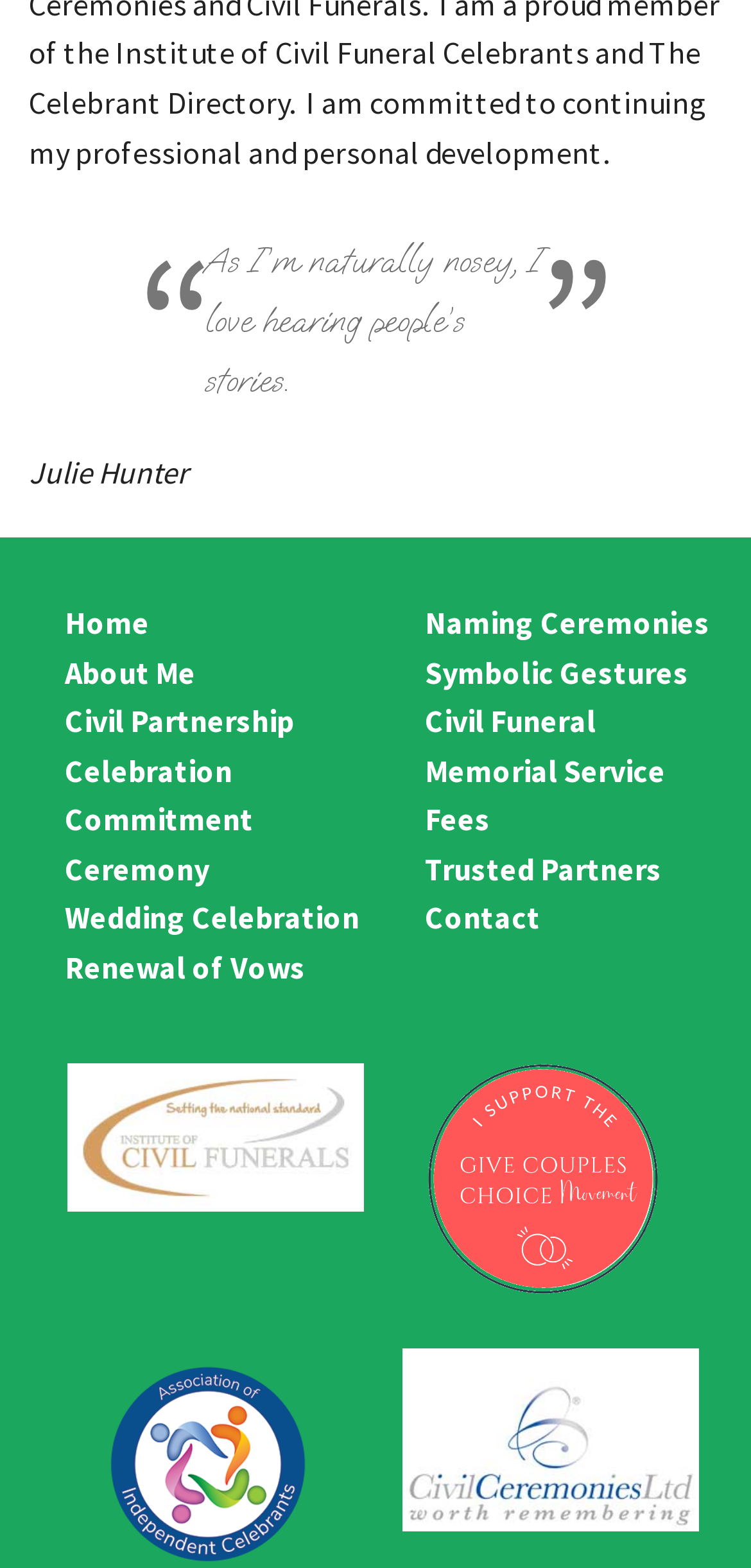Provide the bounding box coordinates, formatted as (top-left x, top-left y, bottom-right x, bottom-right y), with all values being floating point numbers between 0 and 1. Identify the bounding box of the UI element that matches the description: Civil Funeral

[0.566, 0.447, 0.794, 0.472]